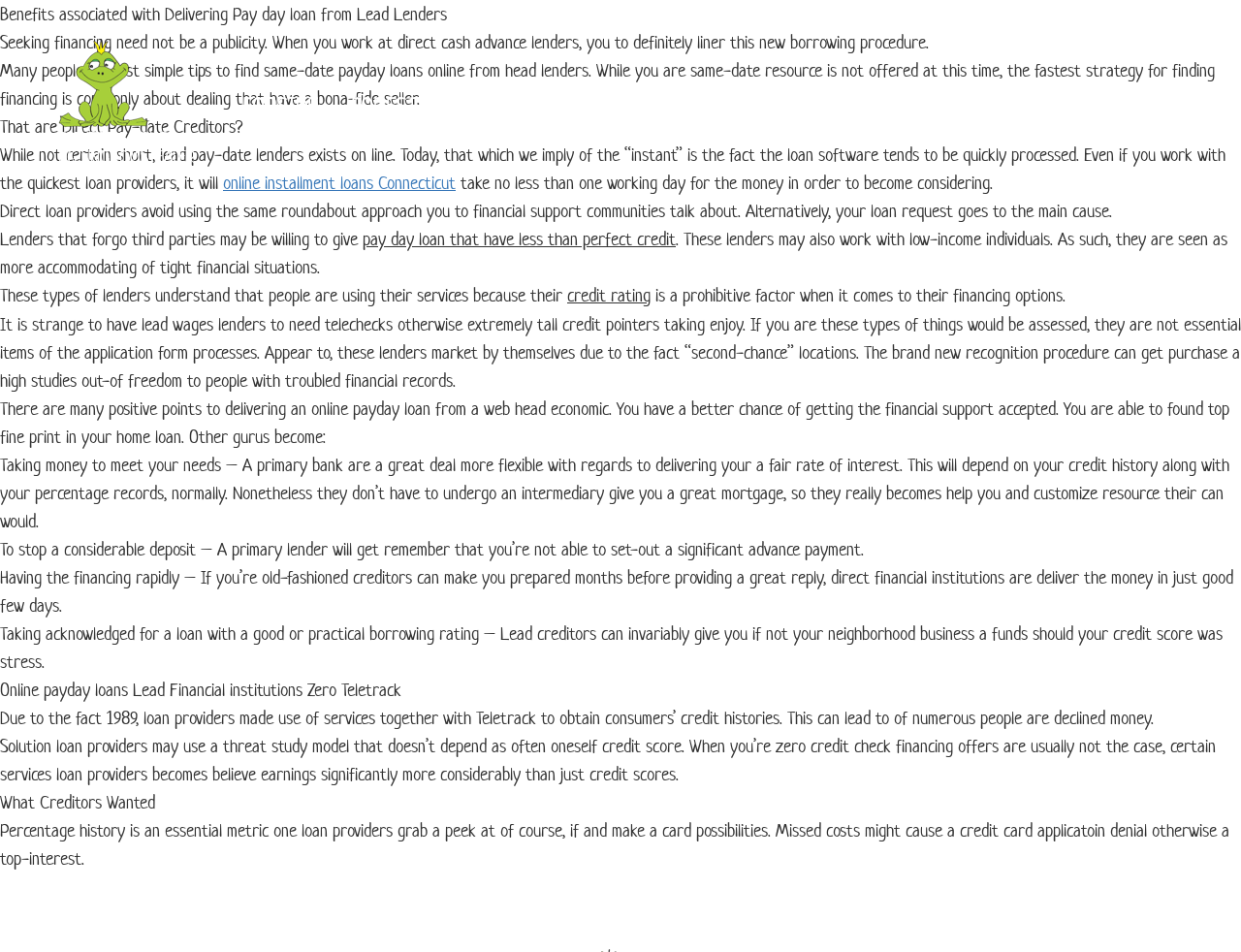What is the purpose of Teletrack?
Carefully analyze the image and provide a thorough answer to the question.

According to the webpage, Teletrack is a service used by lenders to obtain consumers' credit histories. This is mentioned in the section 'Online Payday Loans Direct Lenders No Teletrack', which suggests that some lenders may not use Teletrack to evaluate creditworthiness.